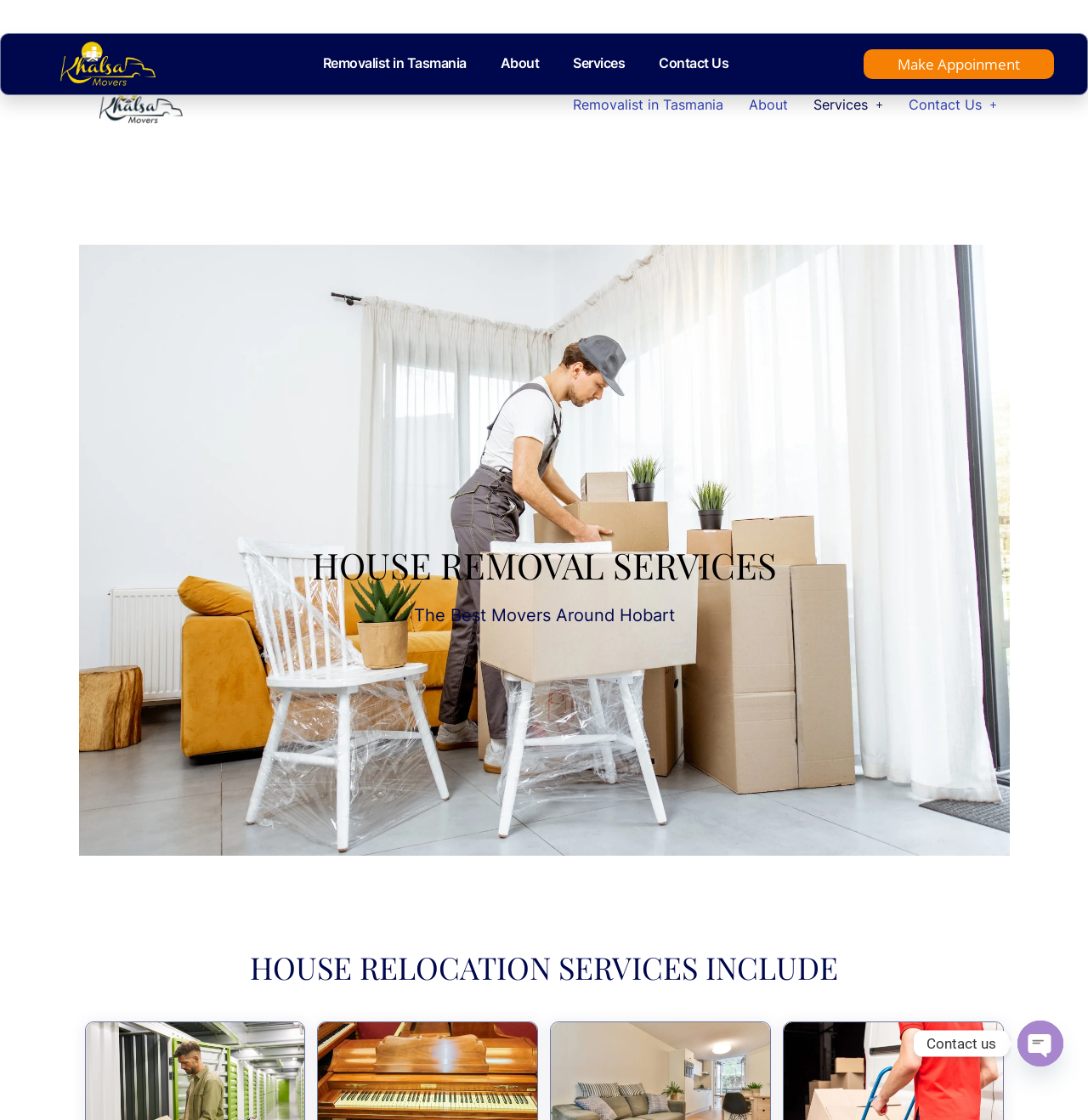Refer to the image and answer the question with as much detail as possible: How can I contact the company?

The contact information is located at the bottom-right corner of the webpage. There are links for 'Phone' and 'Whatsapp' which can be used to contact the company. Additionally, there is a 'Contact us' button and an 'Open chaty' button which can also be used to initiate contact.